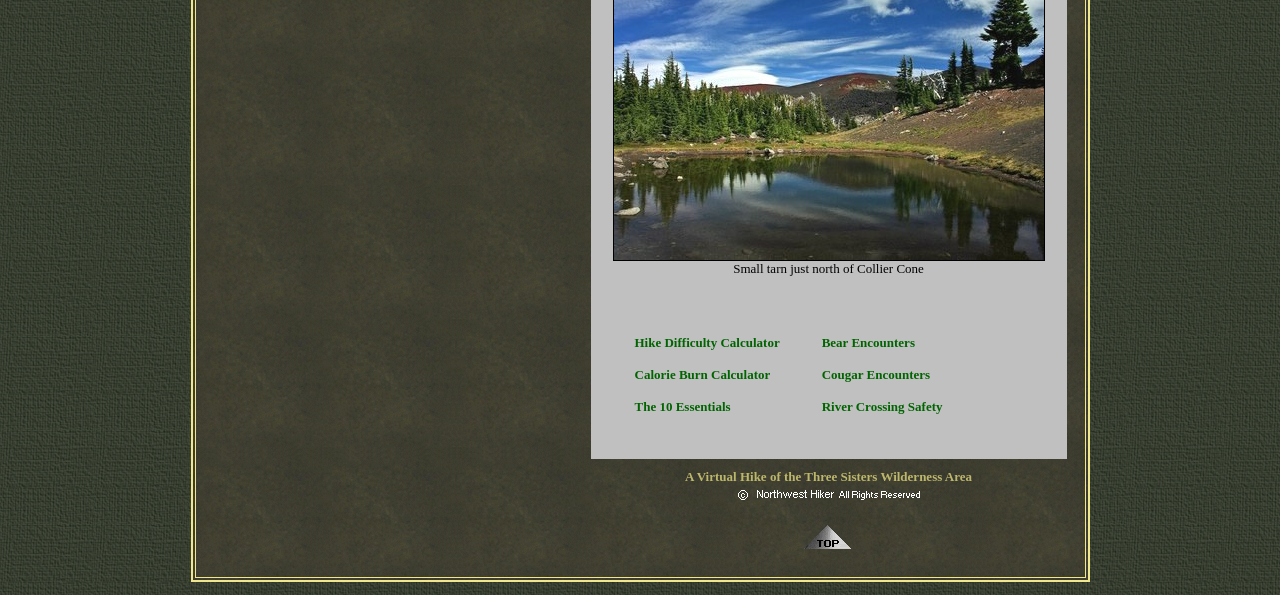What is the title of the virtual hike mentioned?
Based on the visual details in the image, please answer the question thoroughly.

I found a layout table below the top one, which contains a table cell with a descriptive text. This text is 'A Virtual Hike of the Three Sisters Wilderness Area', which suggests that it is the title of the virtual hike mentioned.